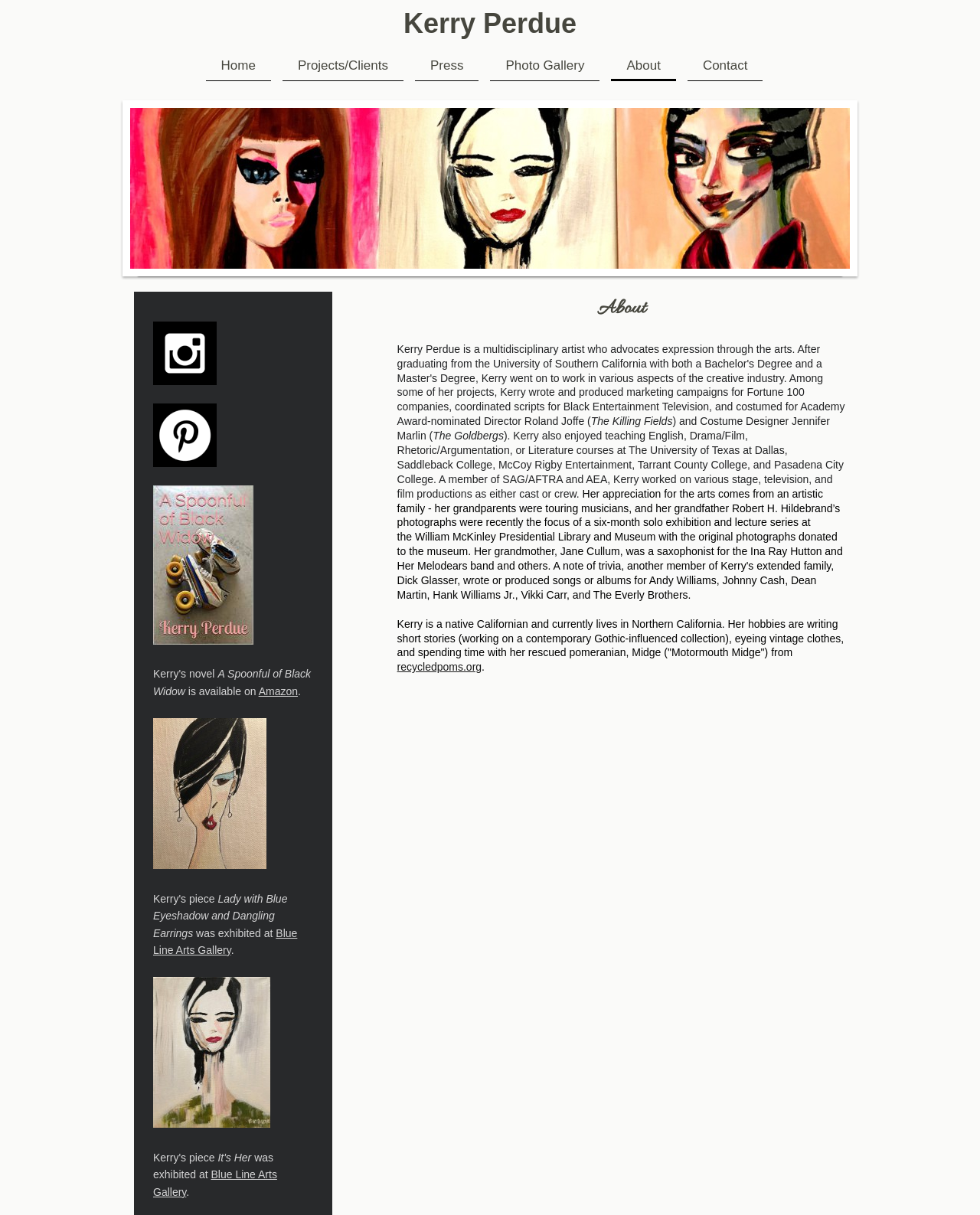Please identify the bounding box coordinates of the area that needs to be clicked to follow this instruction: "Go to the 'Contact' page".

[0.701, 0.042, 0.779, 0.067]